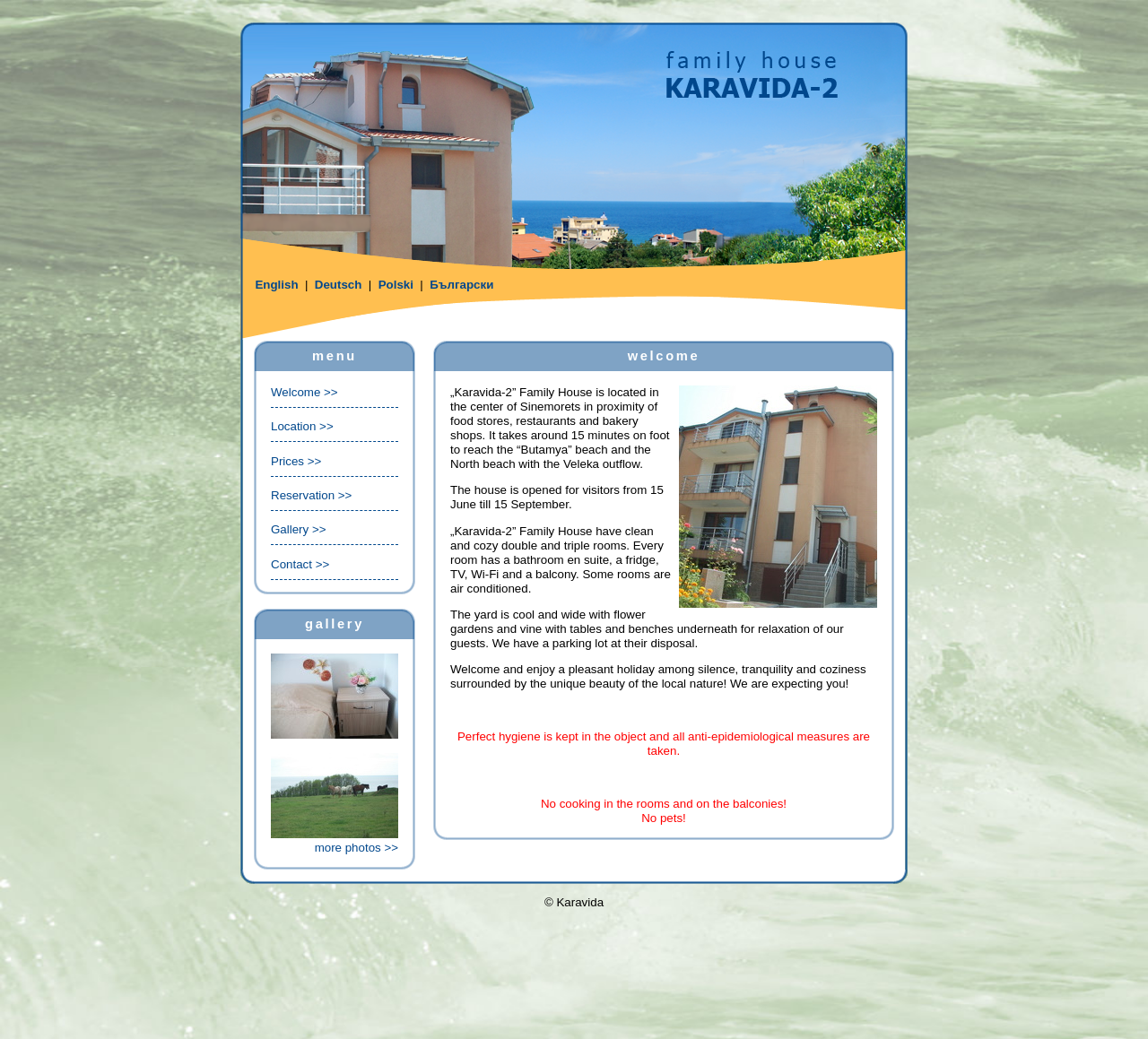Please specify the bounding box coordinates of the element that should be clicked to execute the given instruction: 'Contact us'. Ensure the coordinates are four float numbers between 0 and 1, expressed as [left, top, right, bottom].

[0.236, 0.536, 0.347, 0.558]